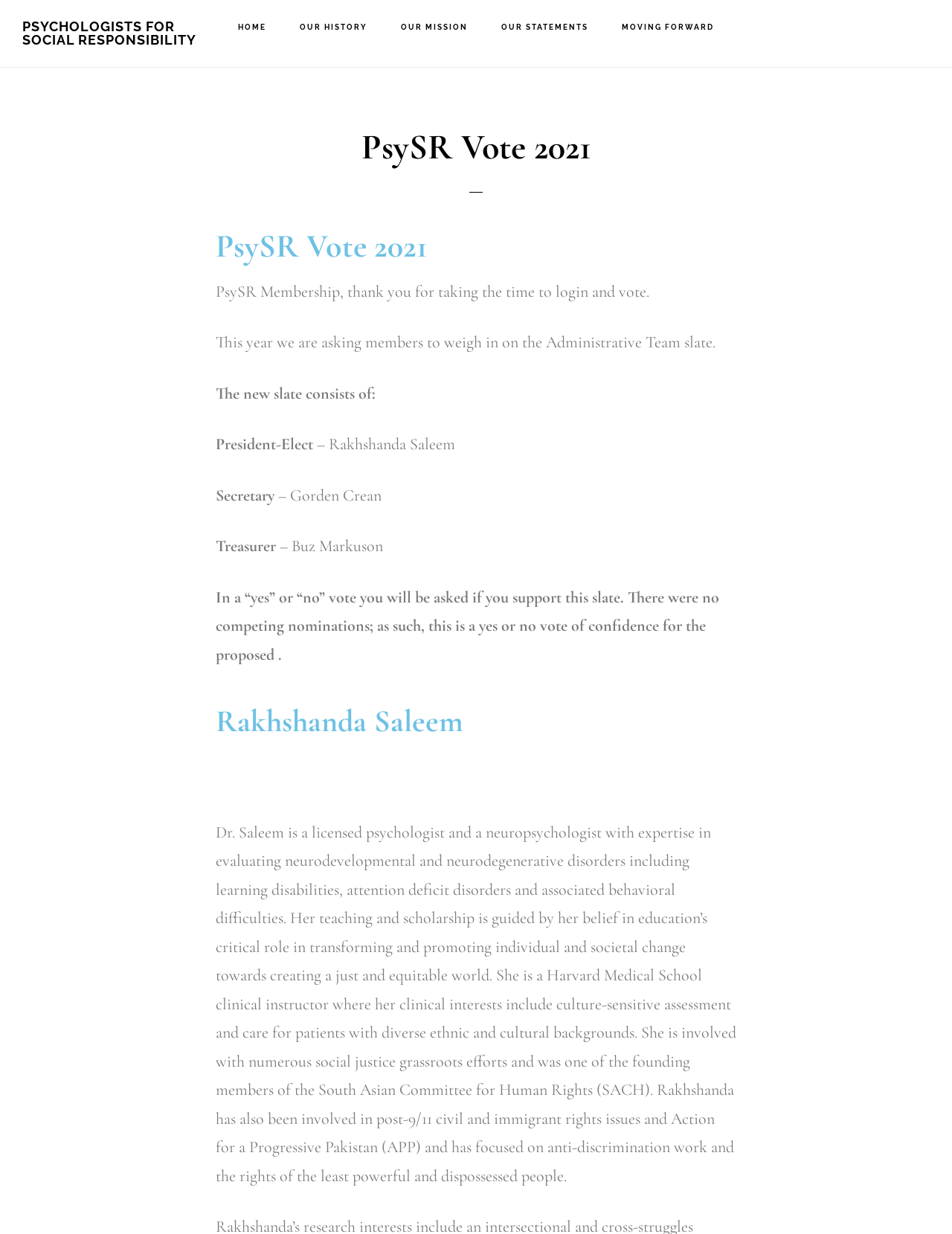What is the main heading displayed on the webpage? Please provide the text.

PsySR Vote 2021